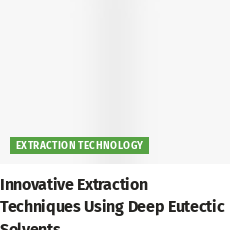Provide a thorough description of the image presented.

The image features a bold, attention-grabbing title: "Innovative Extraction Techniques Using Deep Eutectic Solvents," set against a subtle, light background that enhances its clarity. Above the title, prominently displayed is a green banner labeled "EXTRACTION TECHNOLOGY," signifying the focus on advancements in extraction methods. This combination of elements suggests a thorough exploration of novel approaches in the extraction field, highlighting the relevance and importance of deep eutectic solvents in modern techniques. The overall visual presentation aims to engage readers interested in cutting-edge technologies related to botanical extraction.